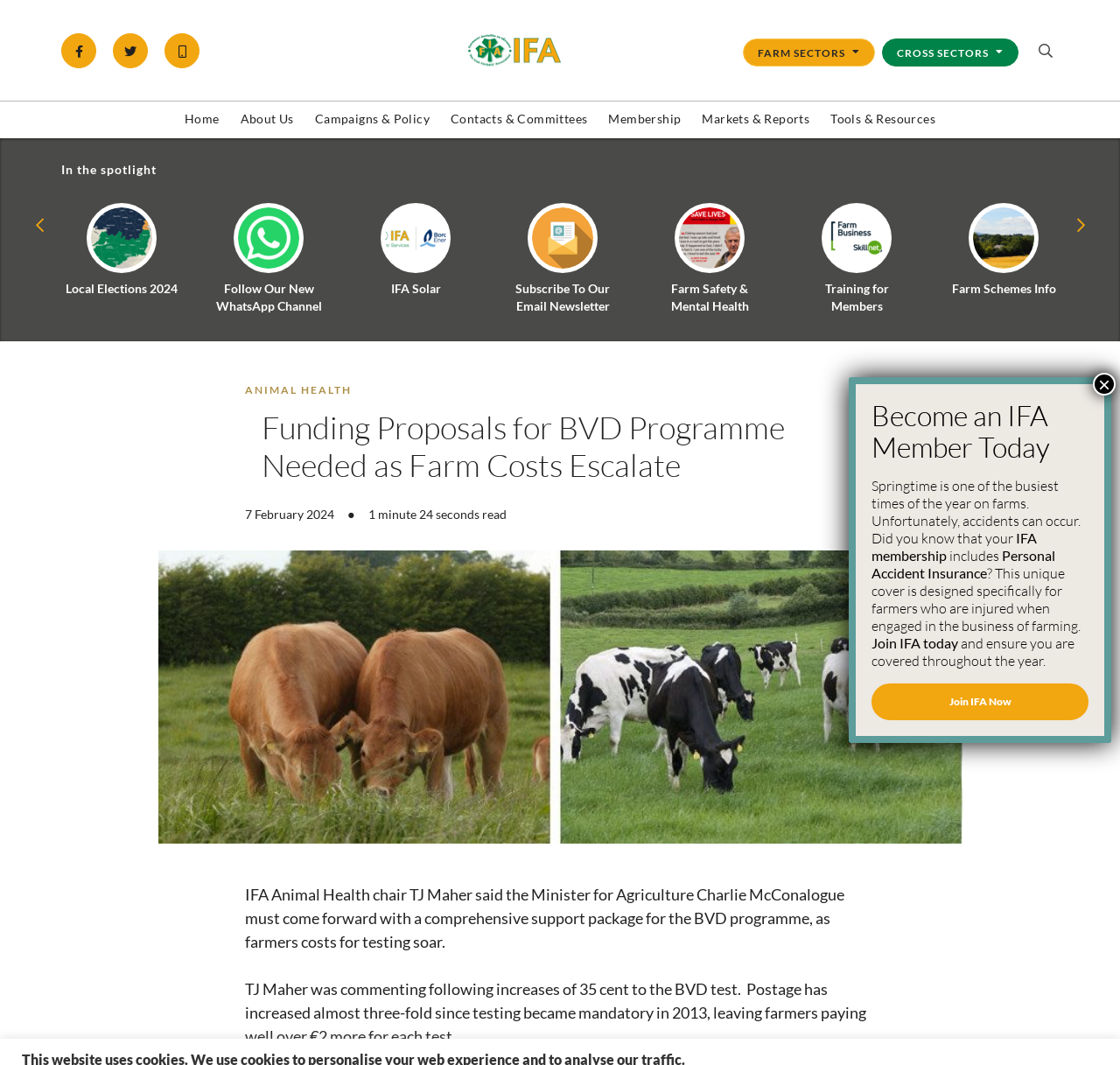Find and indicate the bounding box coordinates of the region you should select to follow the given instruction: "Join IFA Now".

[0.778, 0.642, 0.972, 0.676]